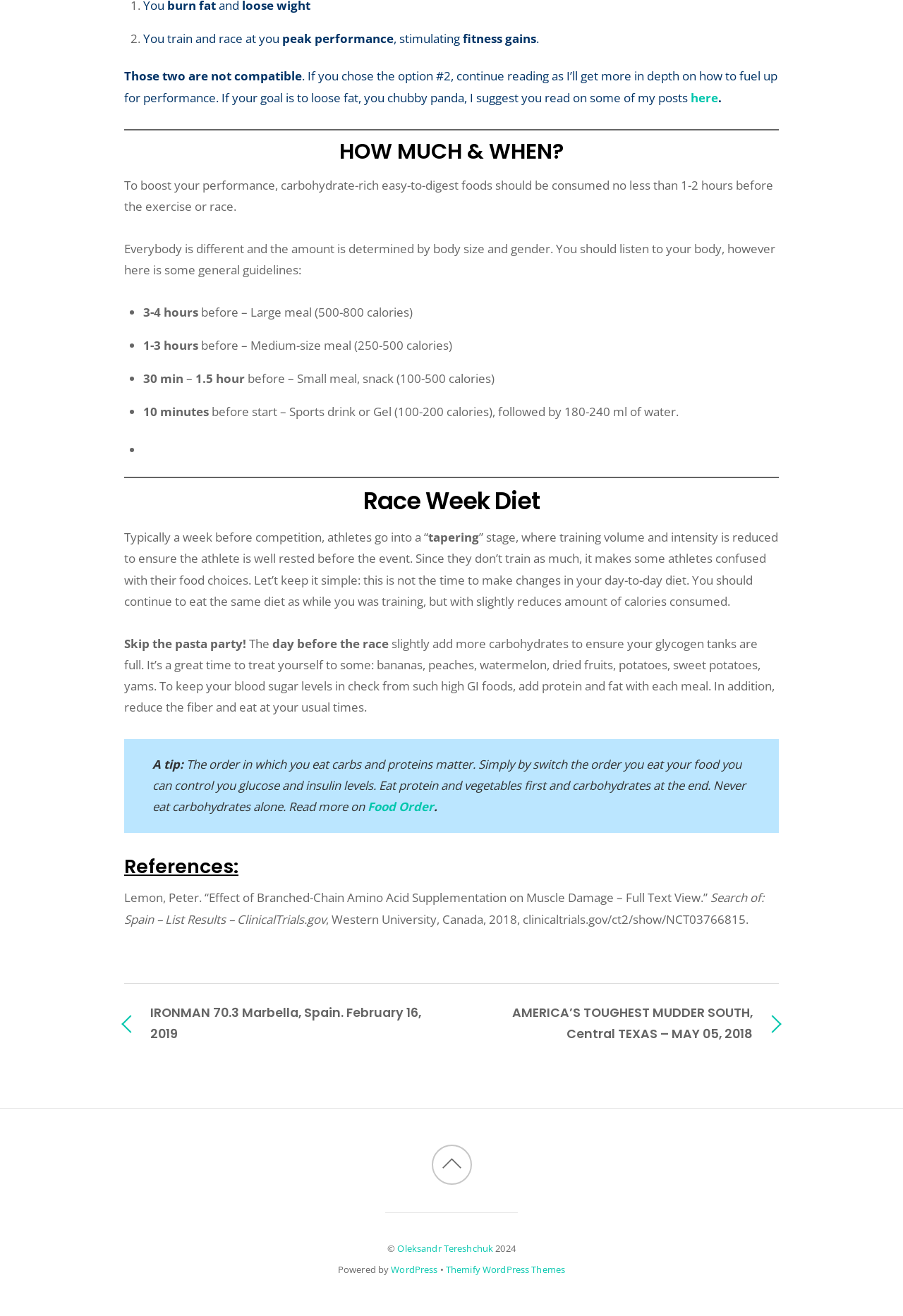For the element described, predict the bounding box coordinates as (top-left x, top-left y, bottom-right x, bottom-right y). All values should be between 0 and 1. Element description: Oleksandr Tereshchuk

[0.44, 0.944, 0.546, 0.953]